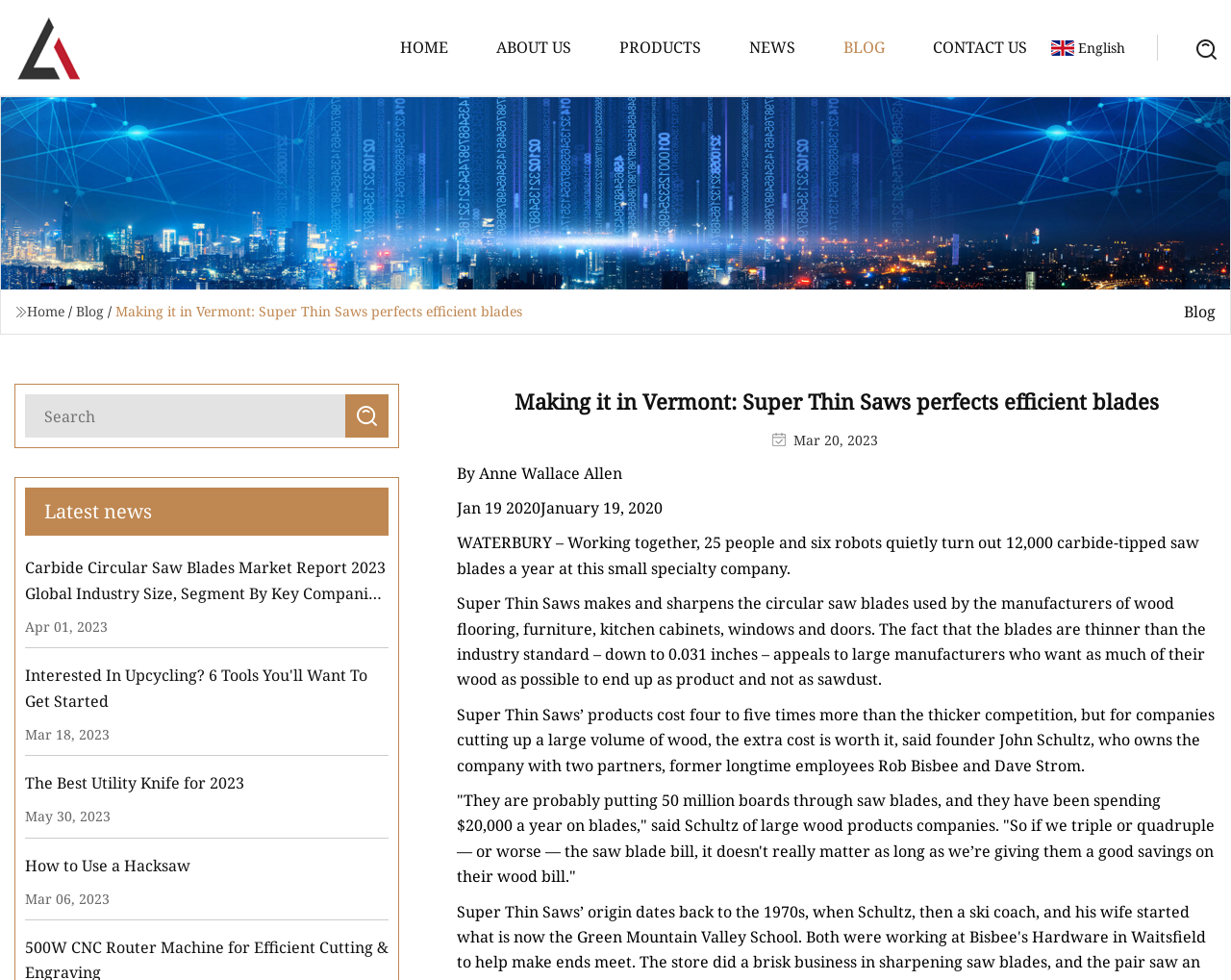What type of products does the company manufacture?
Give a thorough and detailed response to the question.

The company manufactures carbide-tipped saw blades, which are used by manufacturers of wood flooring, furniture, kitchen cabinets, windows, and doors. This information can be found in the text, specifically in the sentence 'Super Thin Saws makes and sharpens the circular saw blades used by the manufacturers of wood flooring, furniture, kitchen cabinets, windows and doors.'